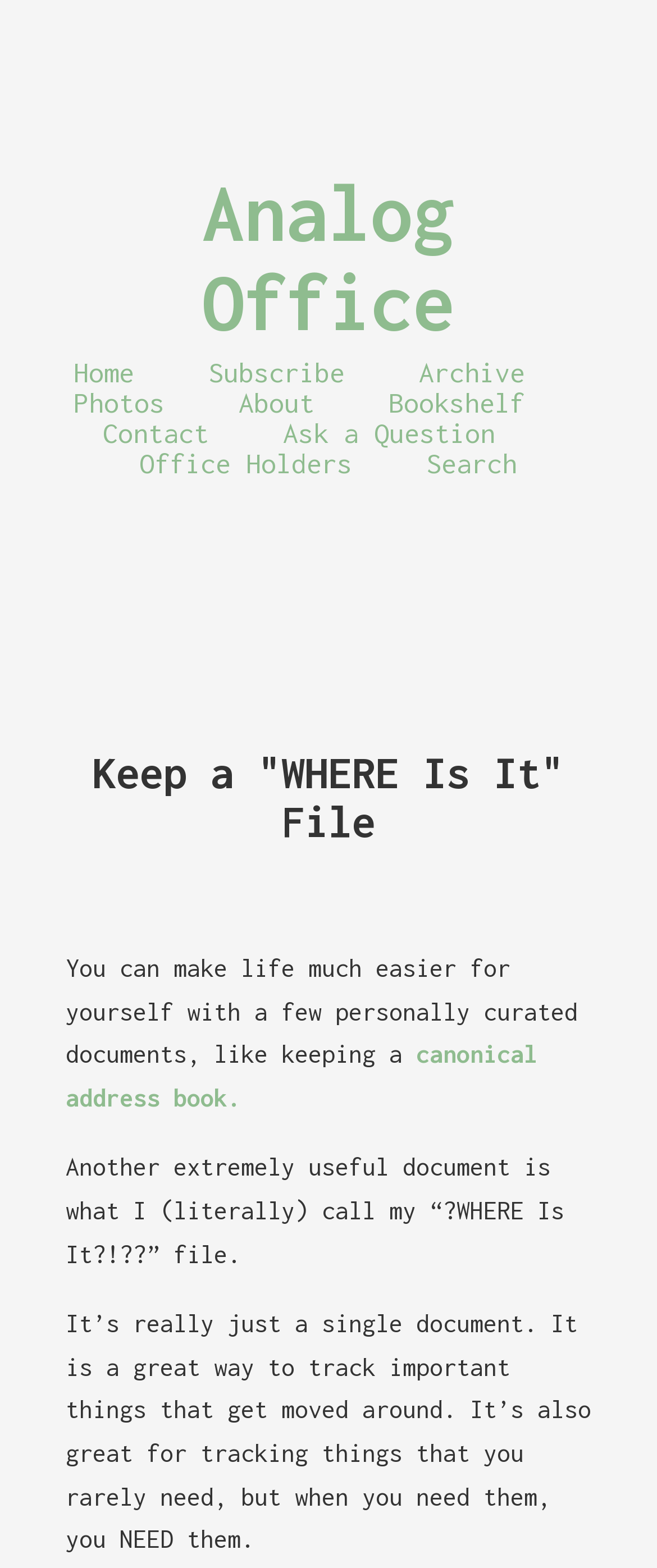Locate the bounding box coordinates of the clickable element to fulfill the following instruction: "Check out the post by Lawrence Long". Provide the coordinates as four float numbers between 0 and 1 in the format [left, top, right, bottom].

None